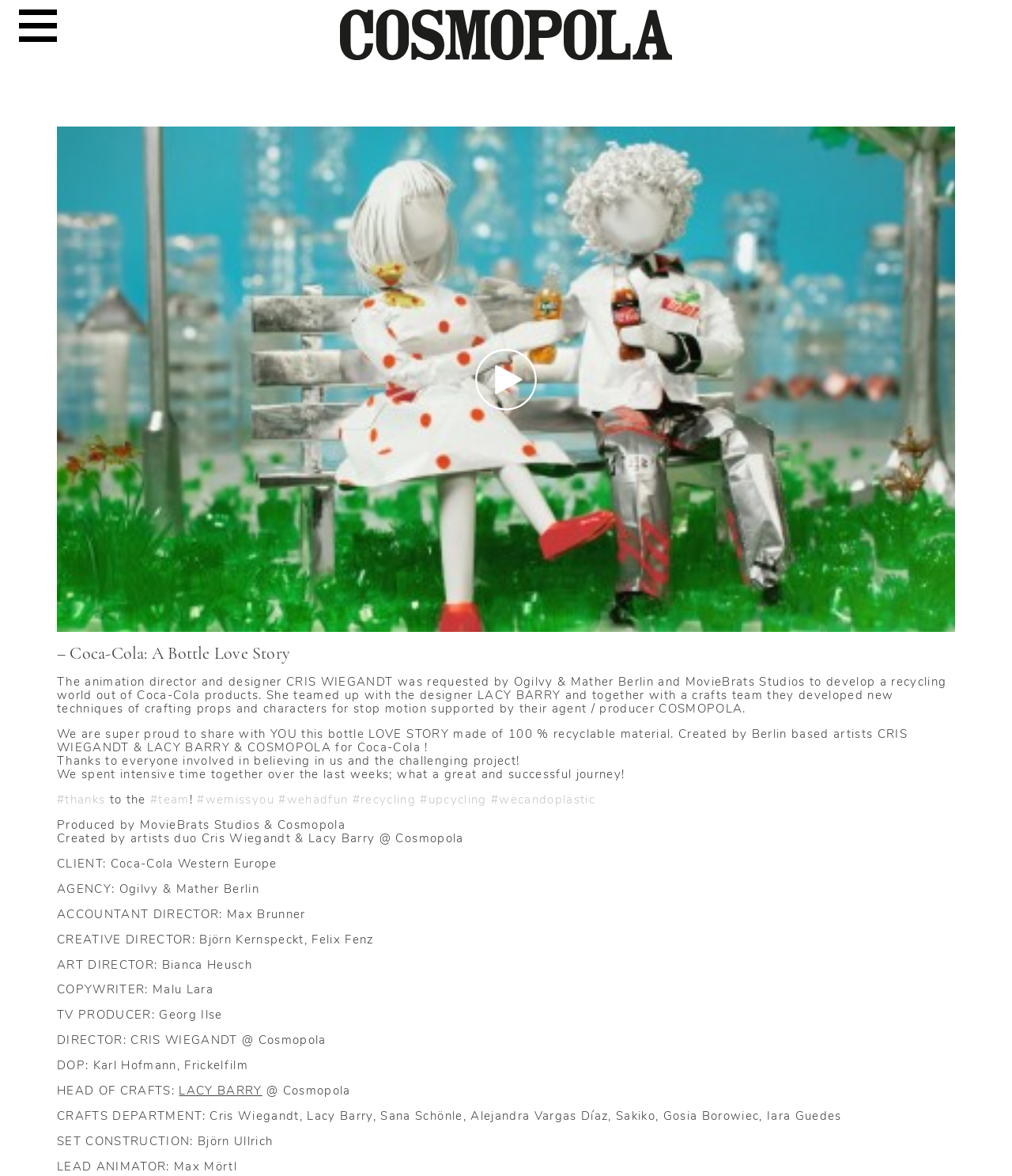What is the name of the animation director and designer mentioned on this webpage?
Look at the image and answer the question using a single word or phrase.

CRIS WIEGANDT